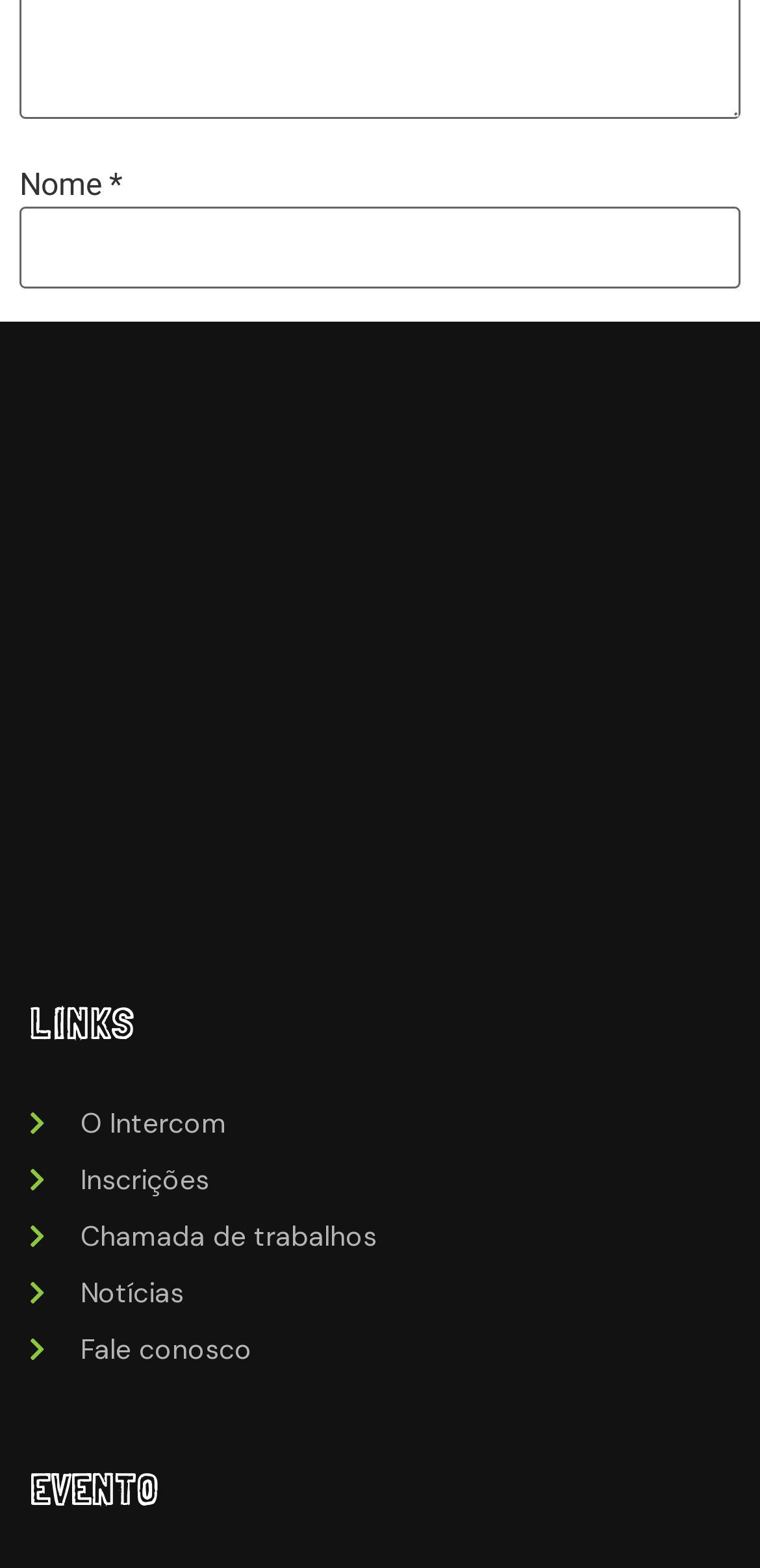Please answer the following question using a single word or phrase: 
How many textboxes are there?

3